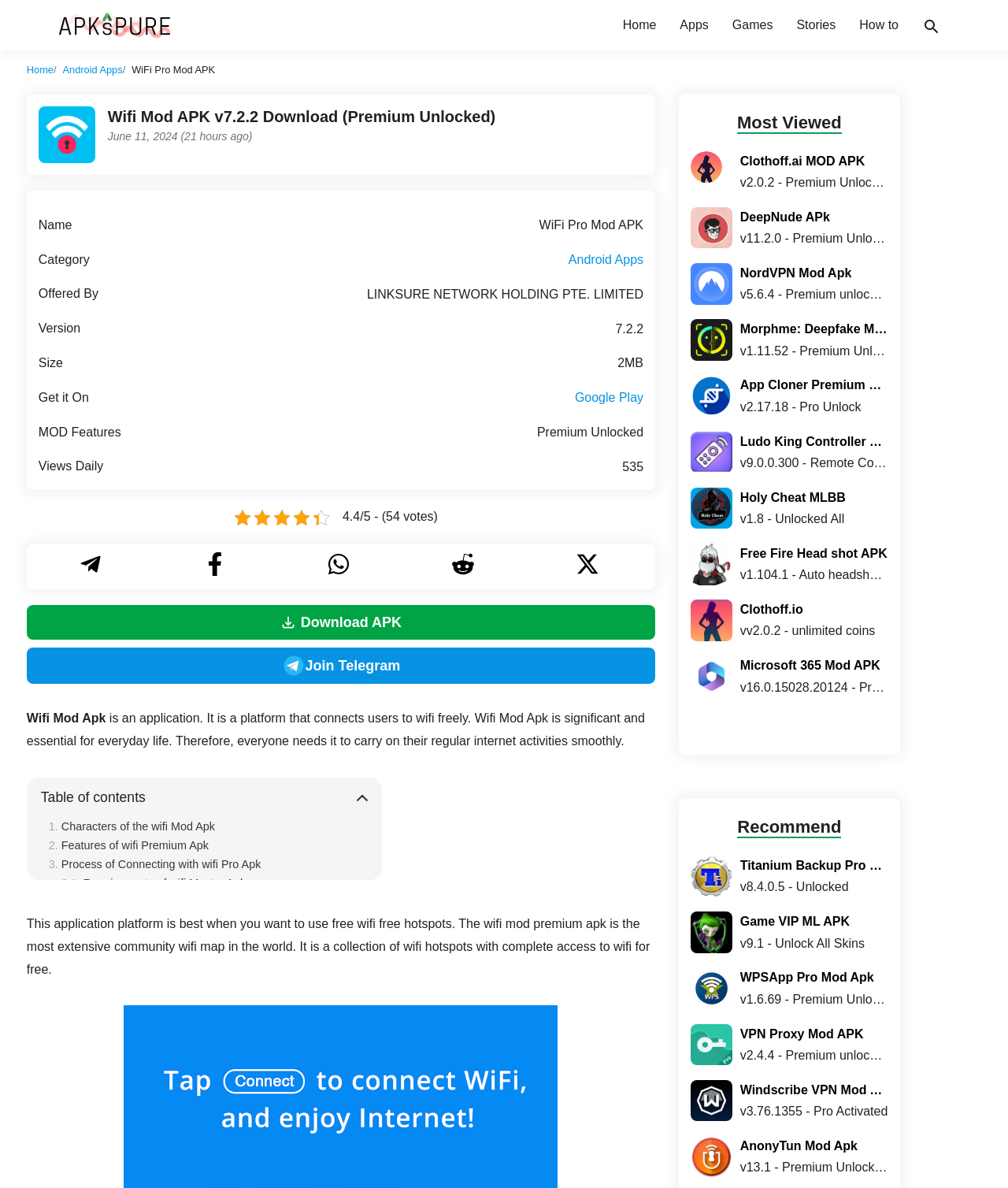Generate a comprehensive caption for the webpage you are viewing.

This webpage is about Wifi Mod APK, an application that connects users to free wifi hotspots. At the top, there is a navigation menu with links to "Home", "Apps", "Games", "Stories", and "How to". Below the navigation menu, there is a heading that reads "Wifi Mod APK v7.2.2 Download (Premium Unlocked)" with an app icon and a timestamp indicating when the APK was uploaded.

To the right of the heading, there is a table with information about the APK, including its name, category, offered by, version, size, and MOD features. Below the table, there are ratings and reviews, with a rating of 4.4/5 based on 54 votes.

Further down the page, there are several links to download the APK, join a Telegram group, and access other related resources. There is also a brief description of Wifi Mod APK, stating that it is a platform that connects users to free wifi hotspots and is essential for everyday life.

The page also features a table of contents with links to different sections, including "Characters of the wifi Mod Apk", "Features of wifi Premium Apk", and "Process of Connecting with wifi Pro Apk". Each section has subheadings with more specific information about the APK.

At the bottom of the page, there is a section titled "Most Viewed" with links to other APKs, including "clothoff.io MOD APK v2.0.2 (Premium Unlocked)" and "Deepnude APK v11.2.0 (No Ads, Premium Unlocked)".